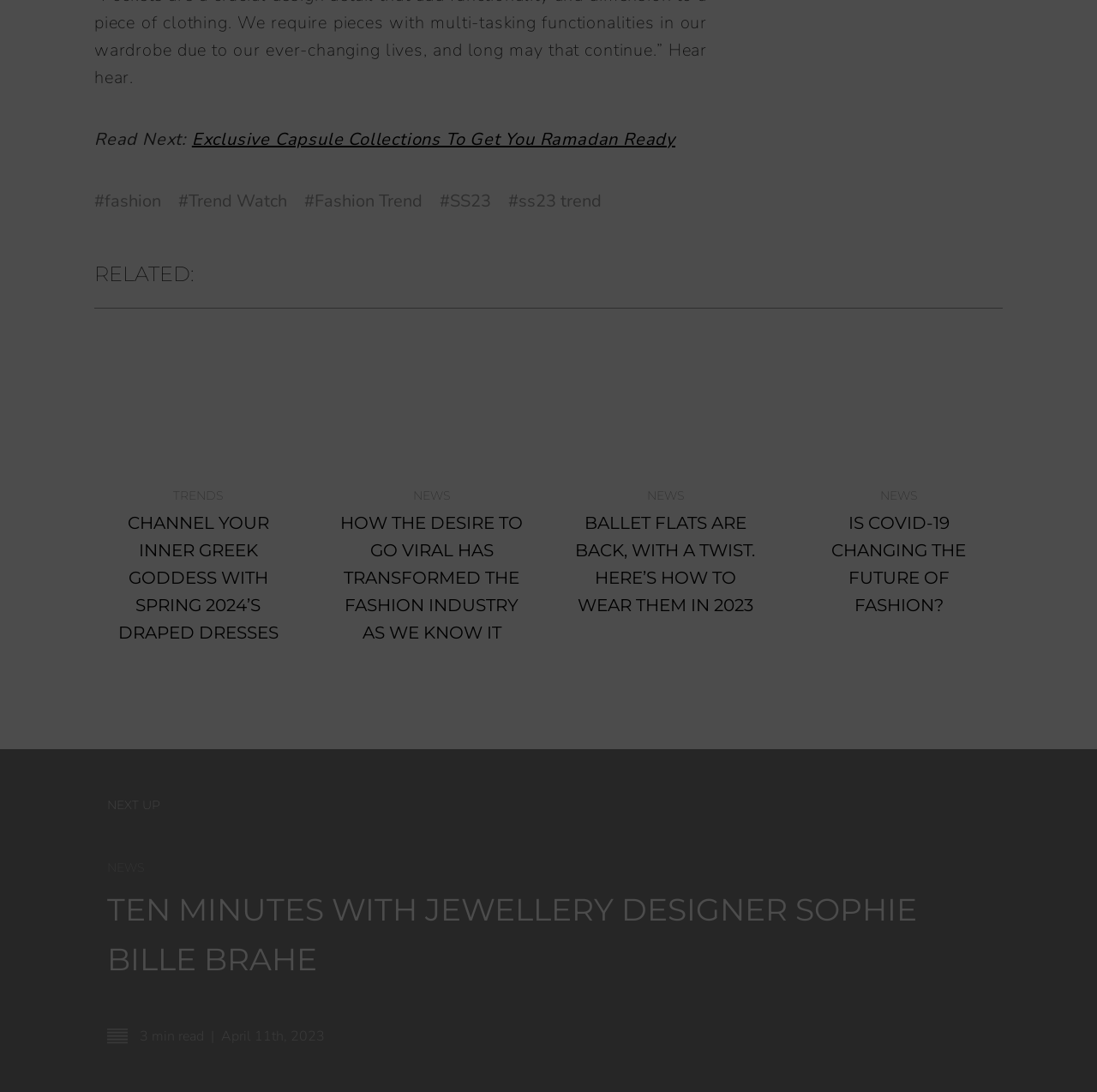Can you show the bounding box coordinates of the region to click on to complete the task described in the instruction: "Go to Services"?

None